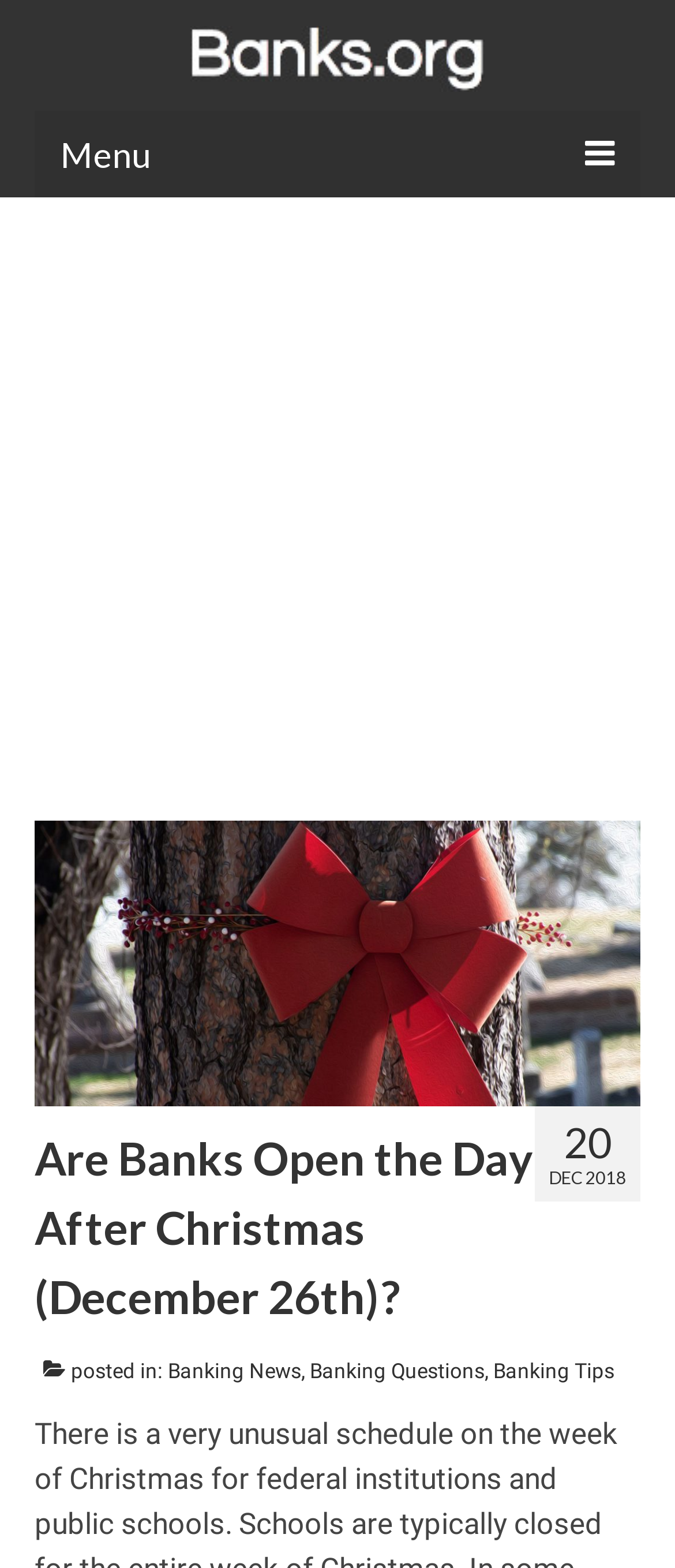Can you determine the main header of this webpage?

Are Banks Open the Day After Christmas (December 26th)?